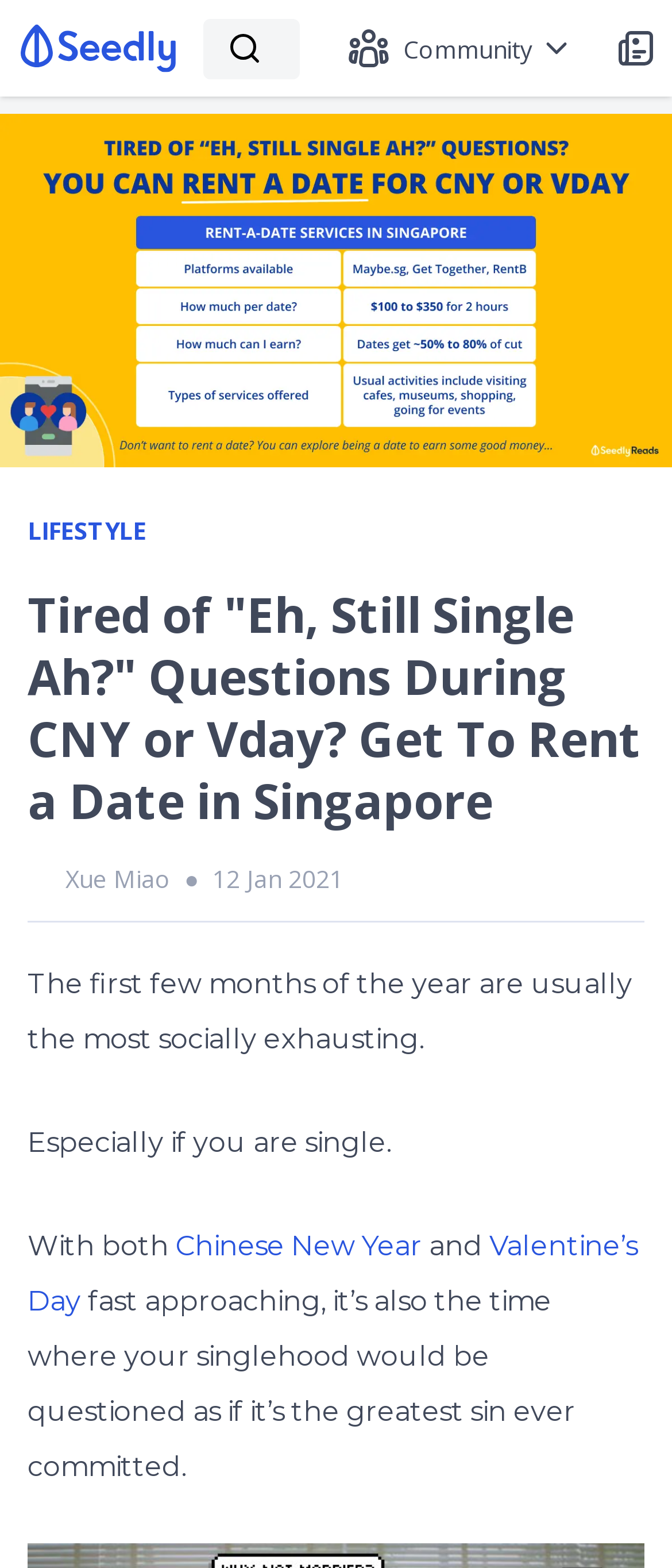Determine the bounding box coordinates (top-left x, top-left y, bottom-right x, bottom-right y) of the UI element described in the following text: Chinese New Year

[0.262, 0.784, 0.628, 0.805]